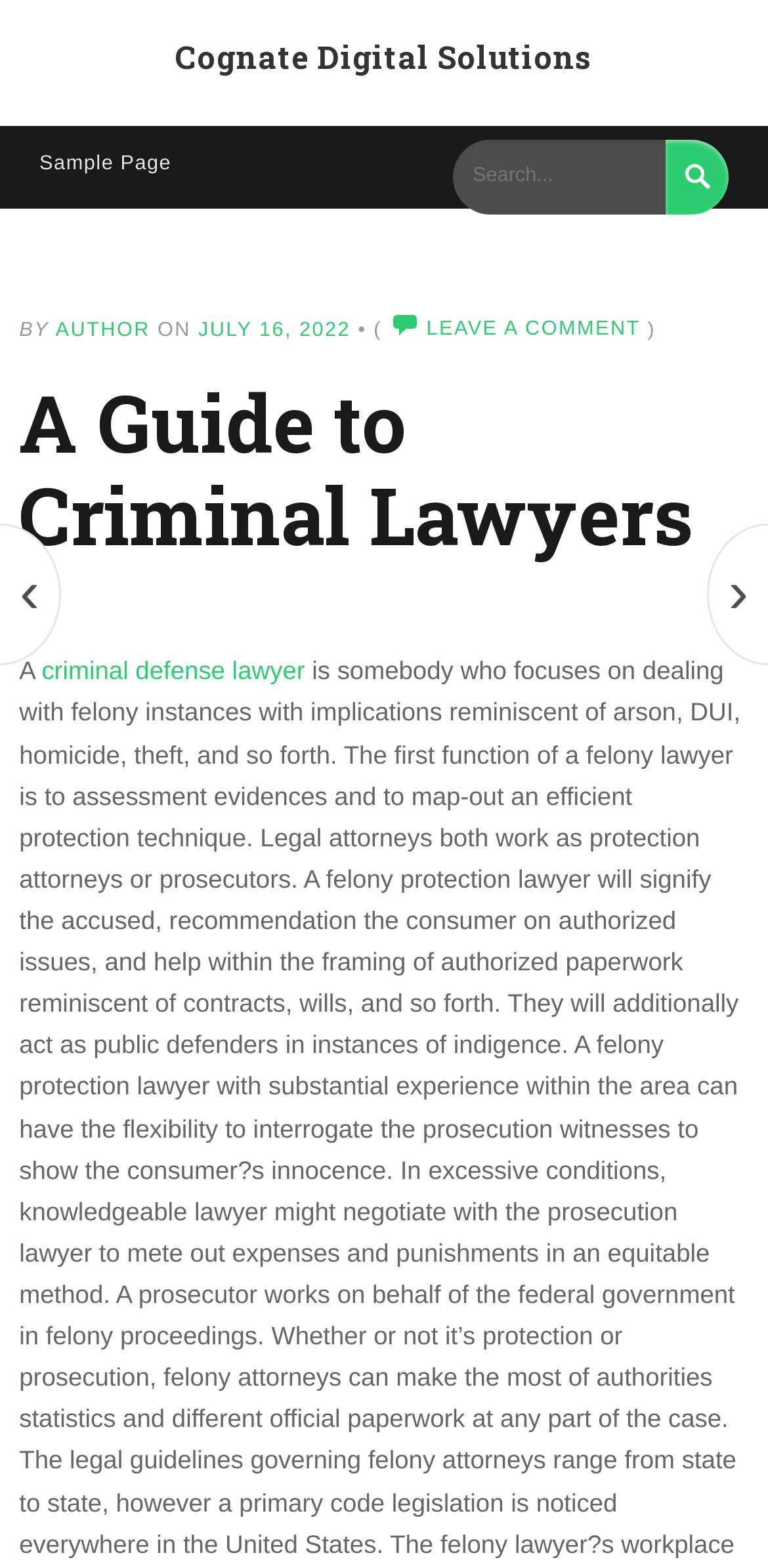Respond to the following question with a brief word or phrase:
When was the article published?

JULY 16, 2022